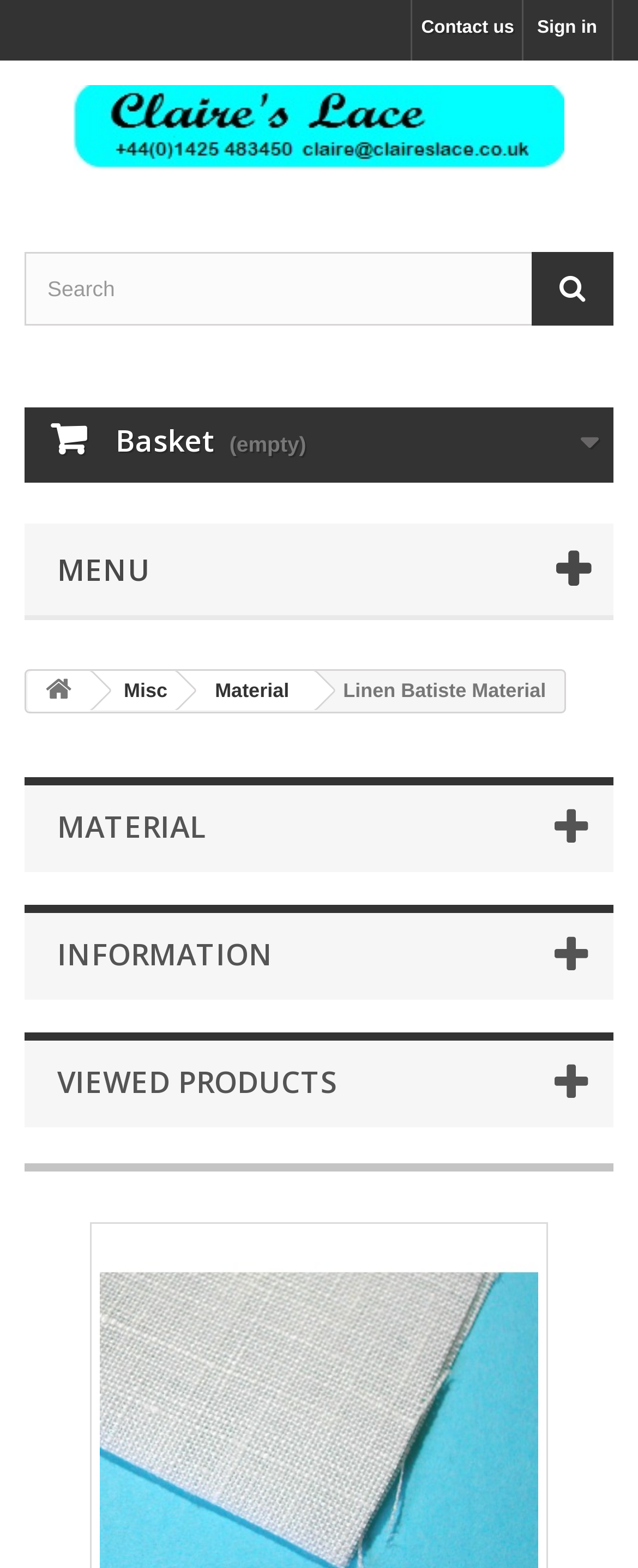Please determine the bounding box coordinates of the element's region to click in order to carry out the following instruction: "Search for products". The coordinates should be four float numbers between 0 and 1, i.e., [left, top, right, bottom].

[0.038, 0.161, 0.962, 0.208]